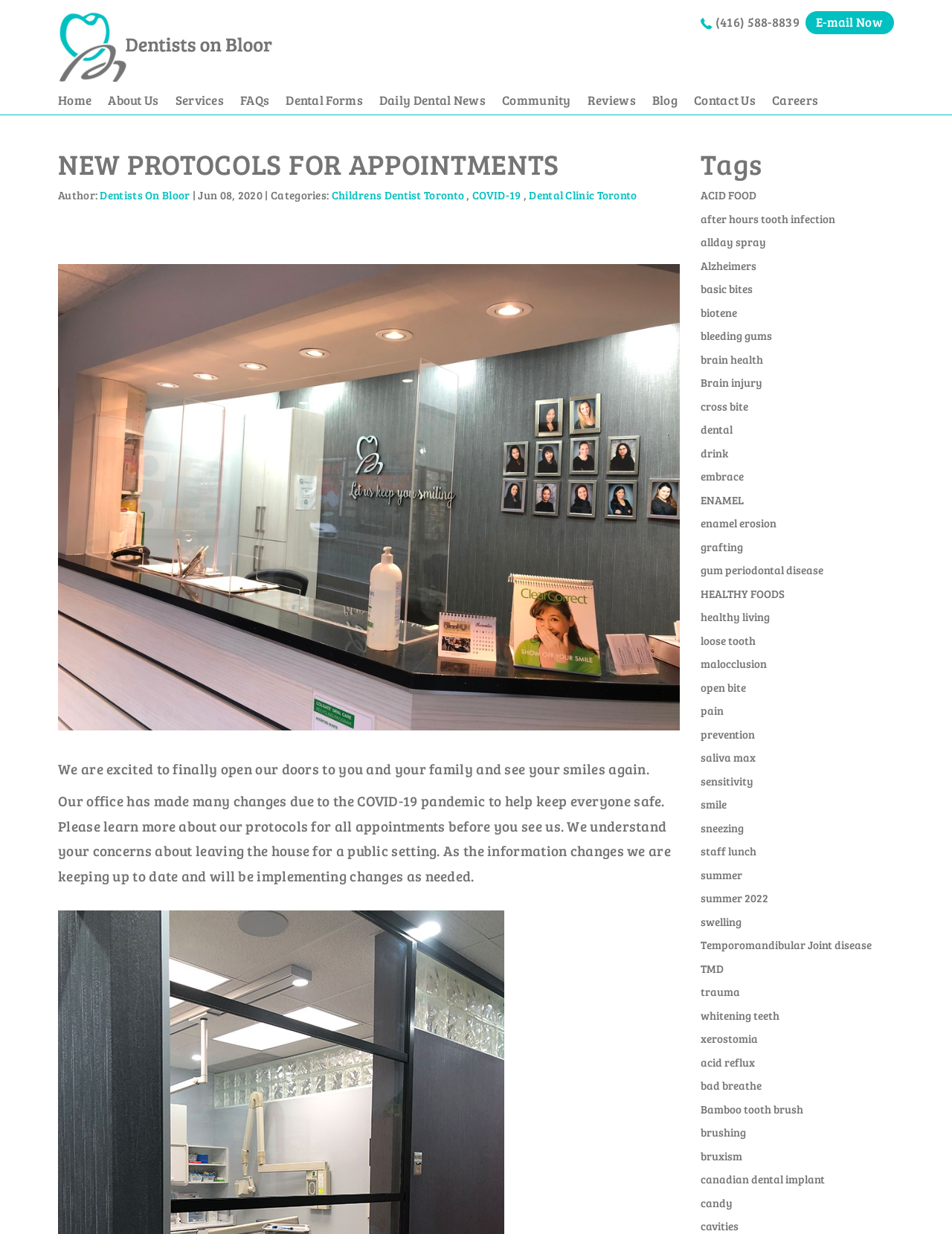How many tags are listed at the bottom of the webpage?
Look at the screenshot and provide an in-depth answer.

The number of tags listed at the bottom of the webpage can be counted by looking at the links under the 'Tags' heading, which totals 31 tags.